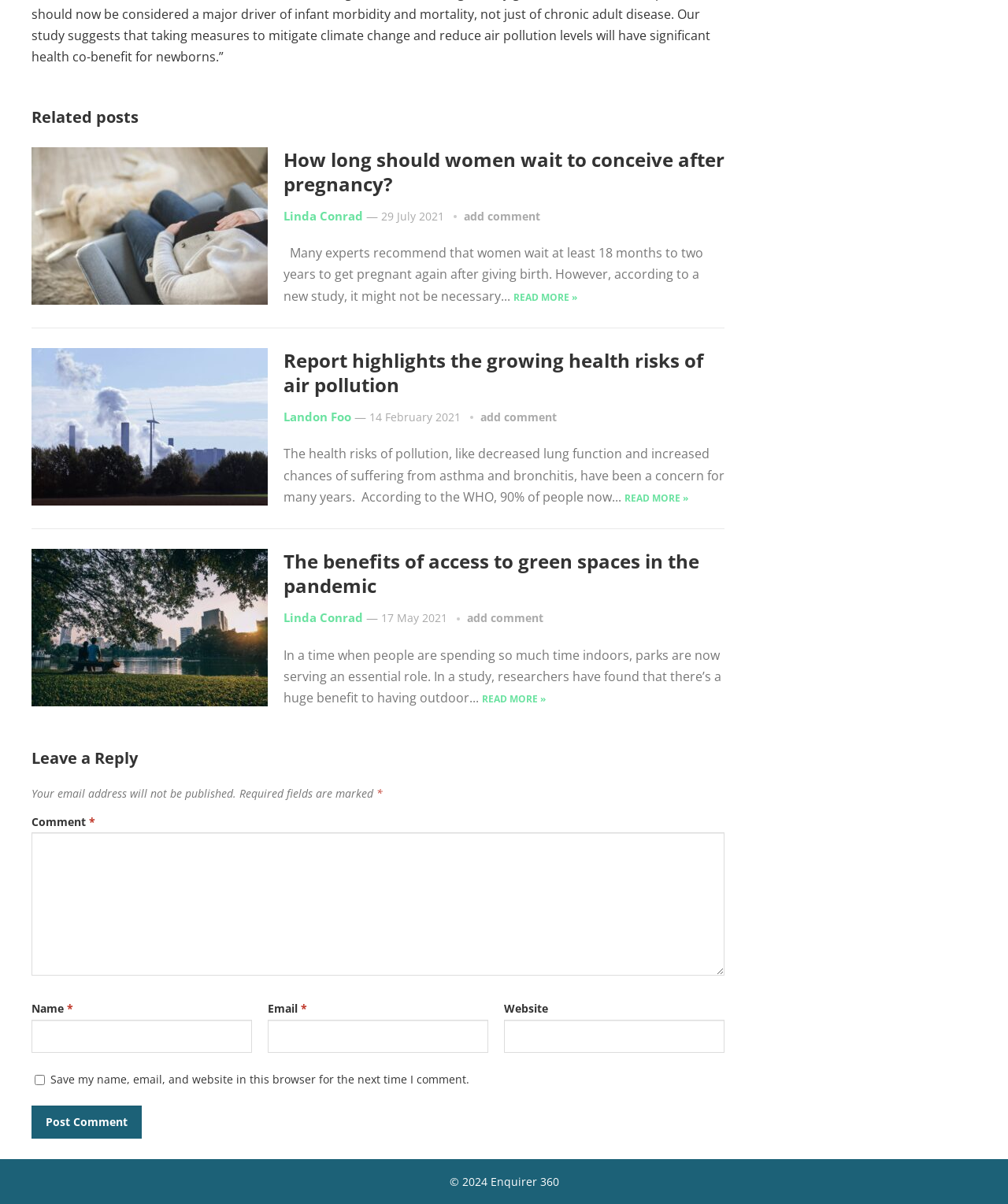What is the date of the third related post?
Answer briefly with a single word or phrase based on the image.

17 May 2021